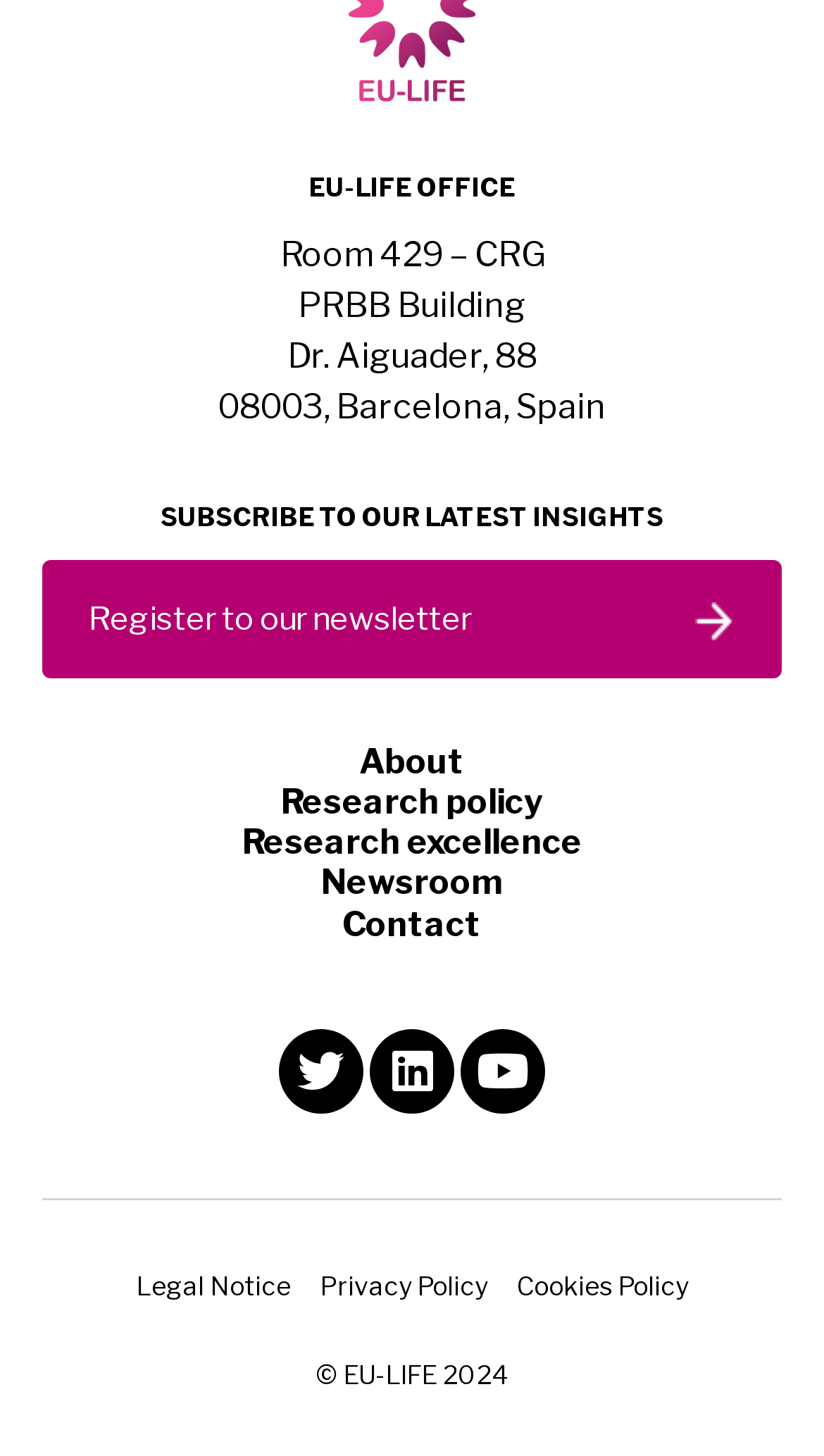How many navigation links are there in the top section?
Kindly answer the question with as much detail as you can.

I determined the top section by looking at the y-coordinates of the elements. The elements with y-coordinates less than 0.5 are likely to be in the top section. I counted the link elements [211], [212], [213], [214], and [215] in this section, which are 'About', 'Research policy', 'Research excellence', 'Newsroom', and 'Contact' respectively.